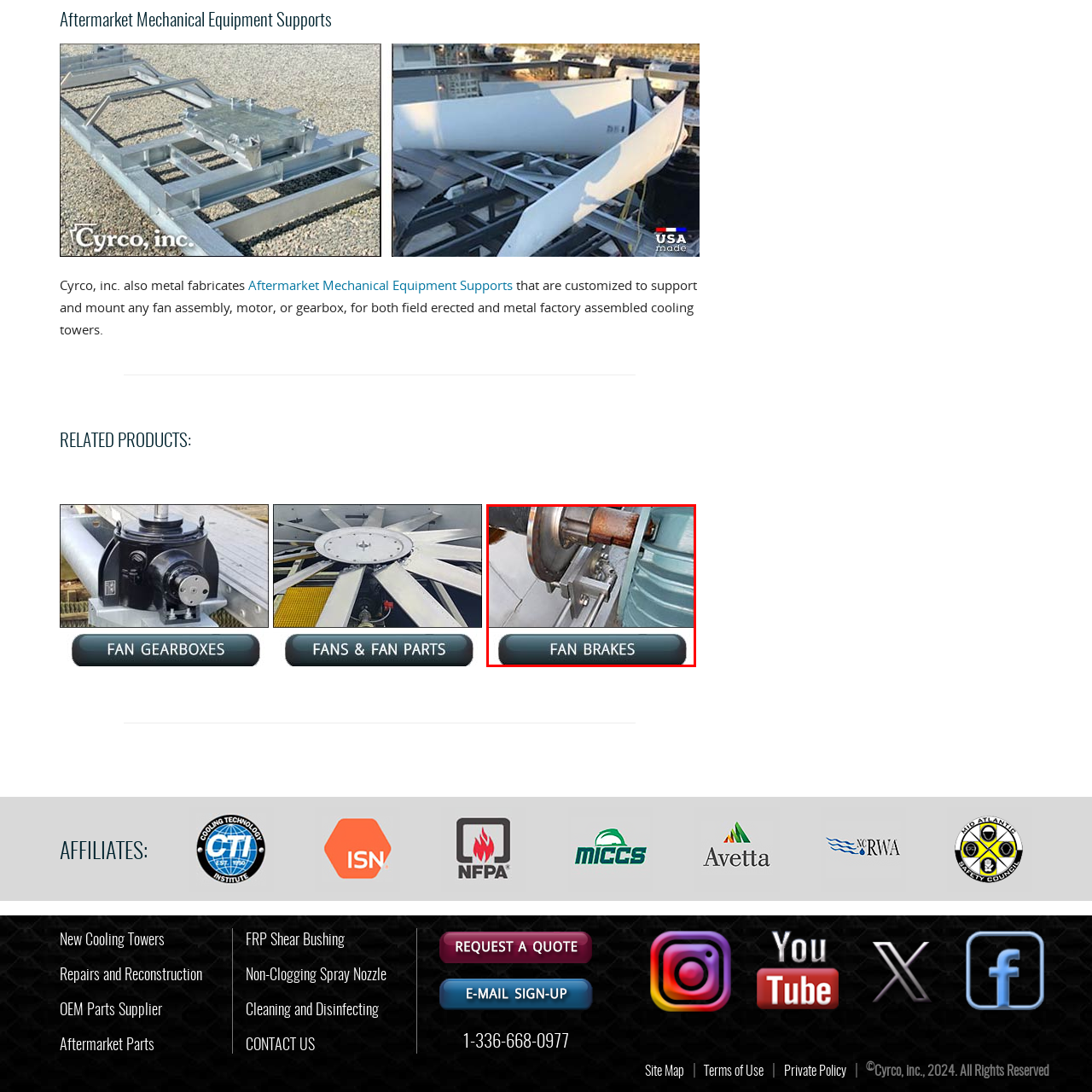What type of product does Cyrco, inc. offer?
Focus on the section marked by the red bounding box and elaborate on the question as thoroughly as possible.

The image showcases a detailed view of a fan brake system, and the prominent button labeled 'FAN BRAKES' indicates that Cyrco, inc. offers products tailored to enhance the efficiency and reliability of cooling tower operations, particularly in mechanisms involving fan assemblies.